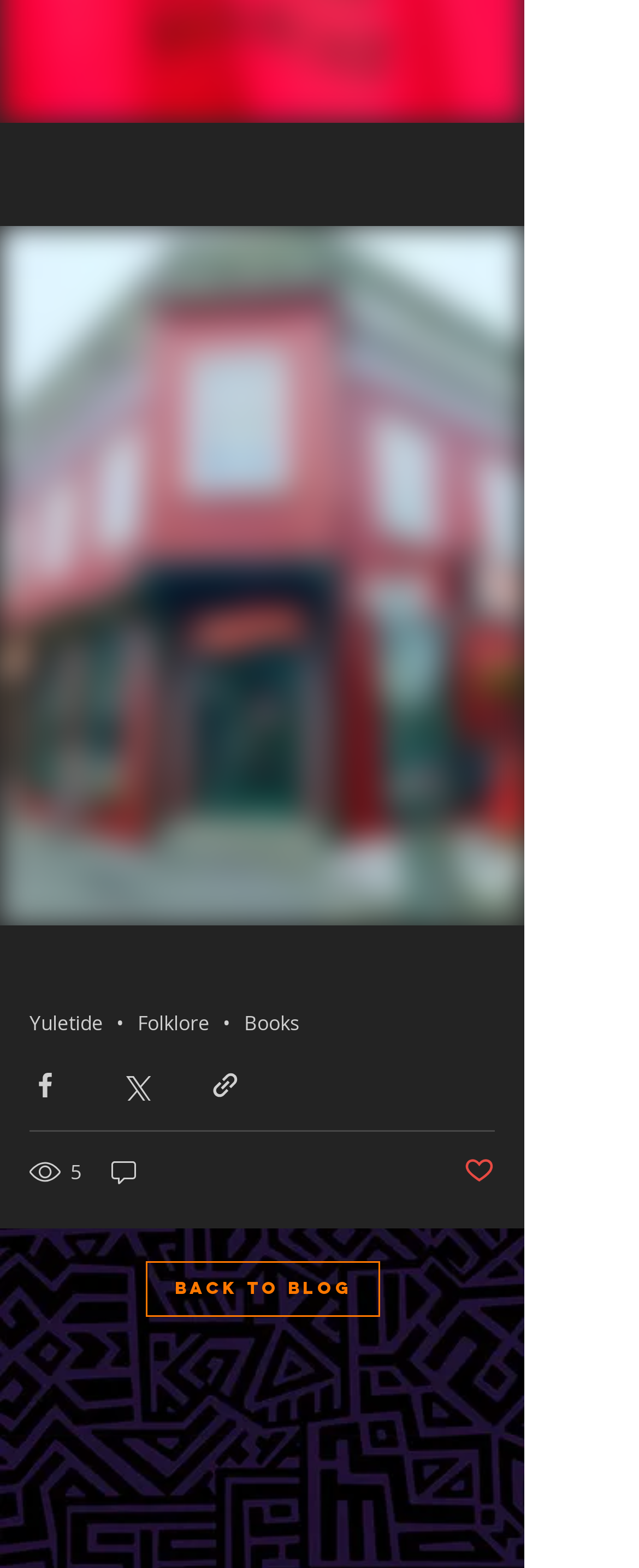Find the bounding box coordinates corresponding to the UI element with the description: "CALL NOW". The coordinates should be formatted as [left, top, right, bottom], with values as floats between 0 and 1.

None